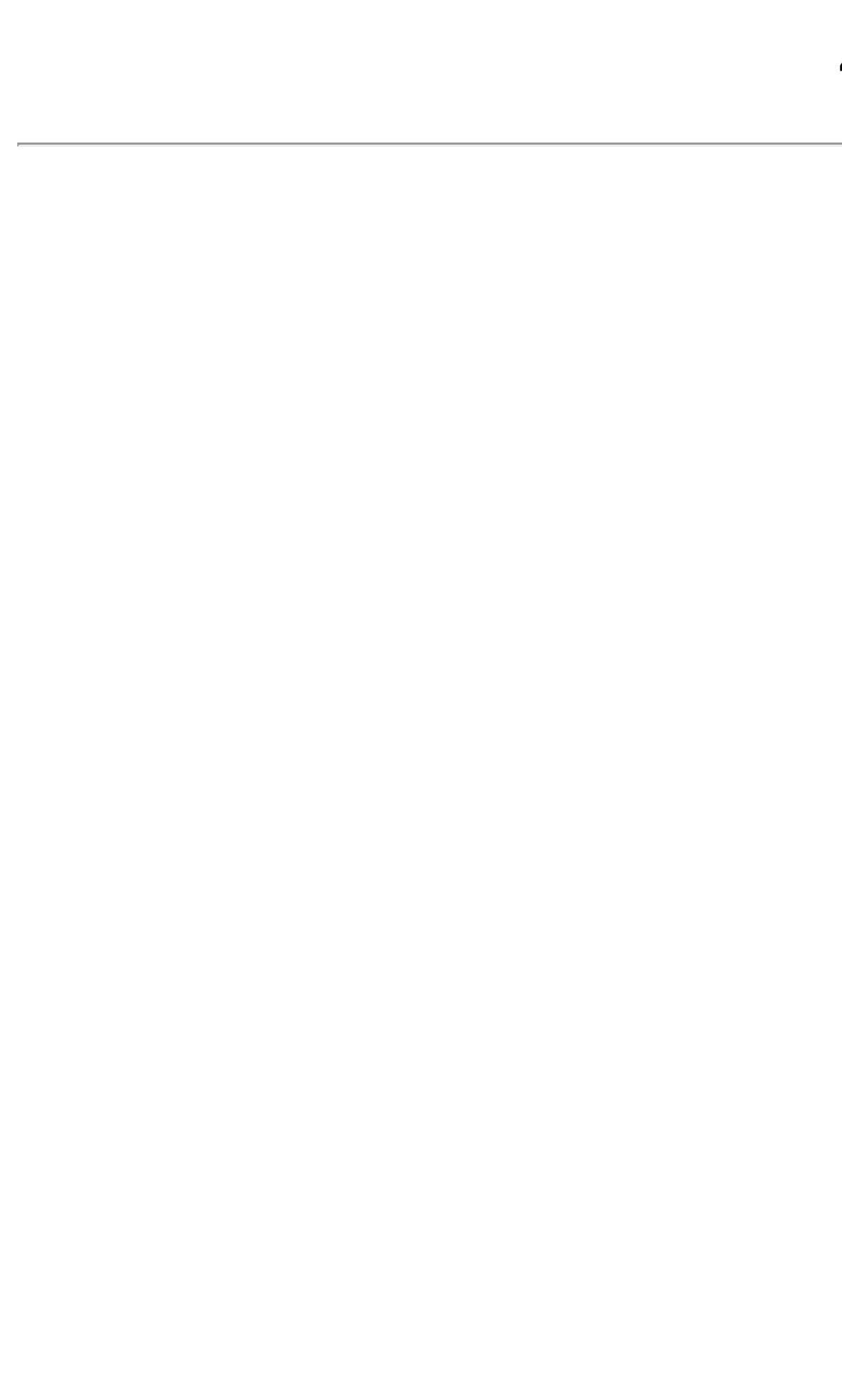Identify the webpage's primary heading and generate its text.

404 Not Found